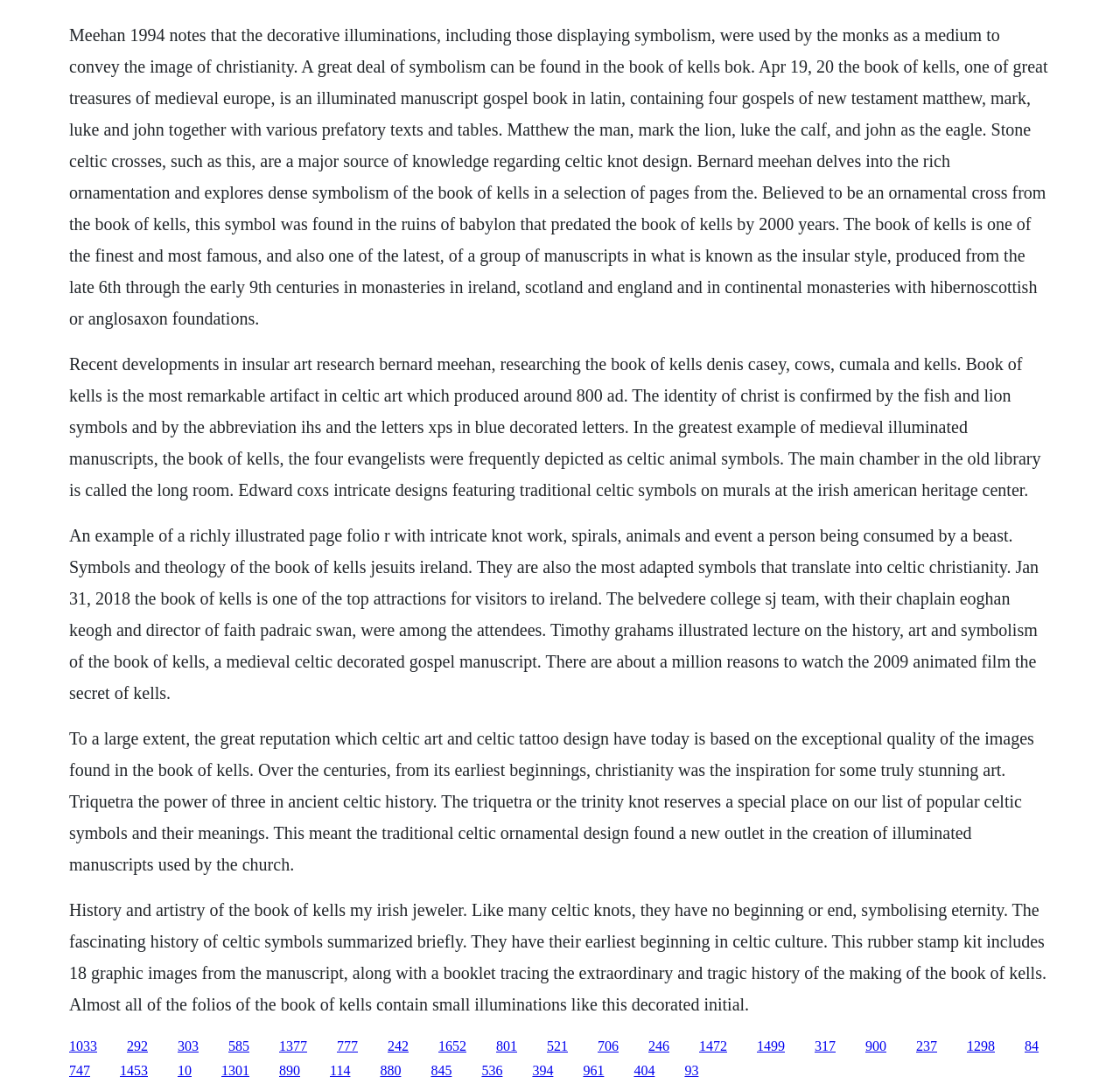Determine the bounding box coordinates of the clickable region to carry out the instruction: "Click the link '292'".

[0.113, 0.952, 0.132, 0.965]